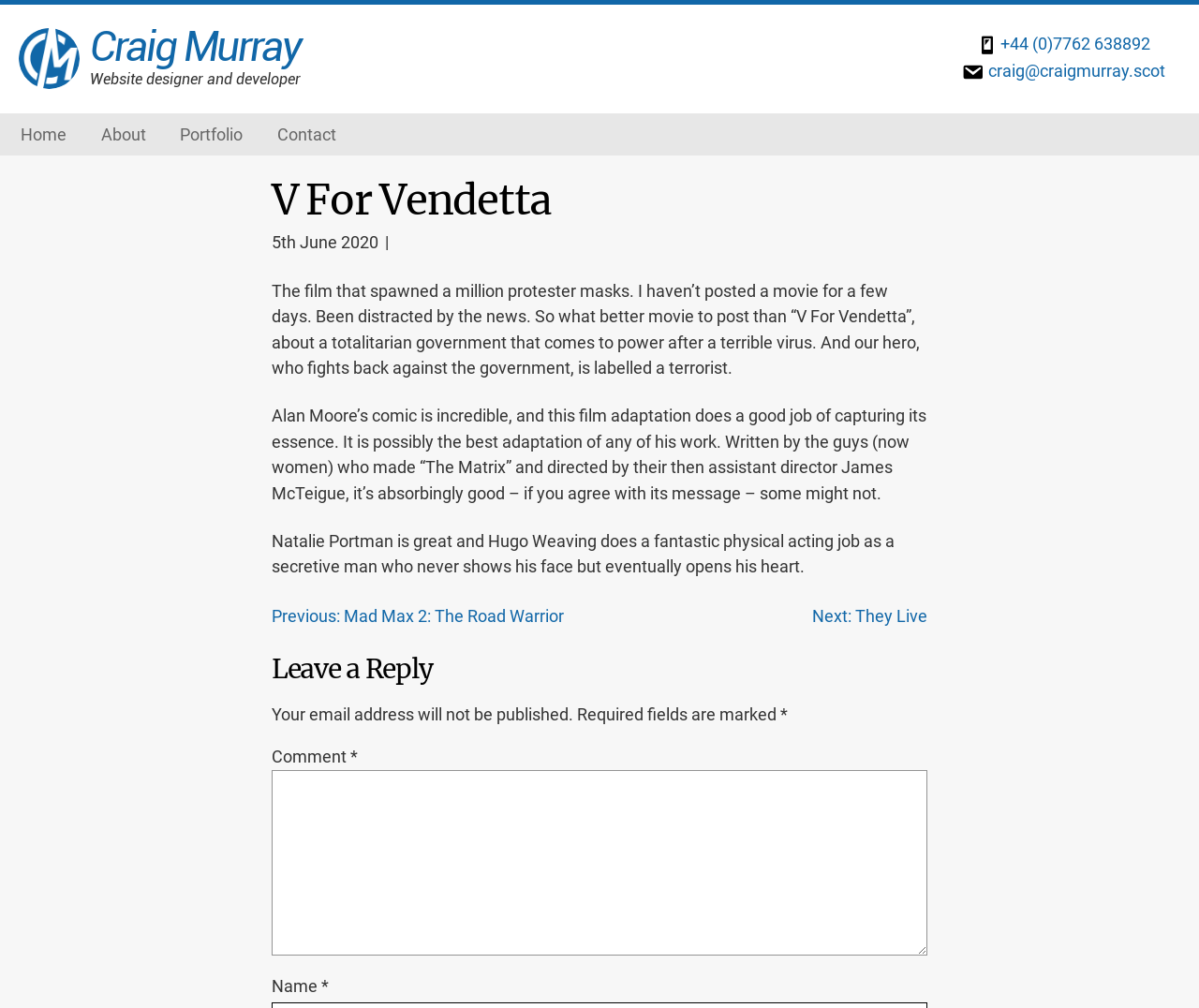Specify the bounding box coordinates of the region I need to click to perform the following instruction: "Search using the 'Open Search Bar' link". The coordinates must be four float numbers in the range of 0 to 1, i.e., [left, top, right, bottom].

None